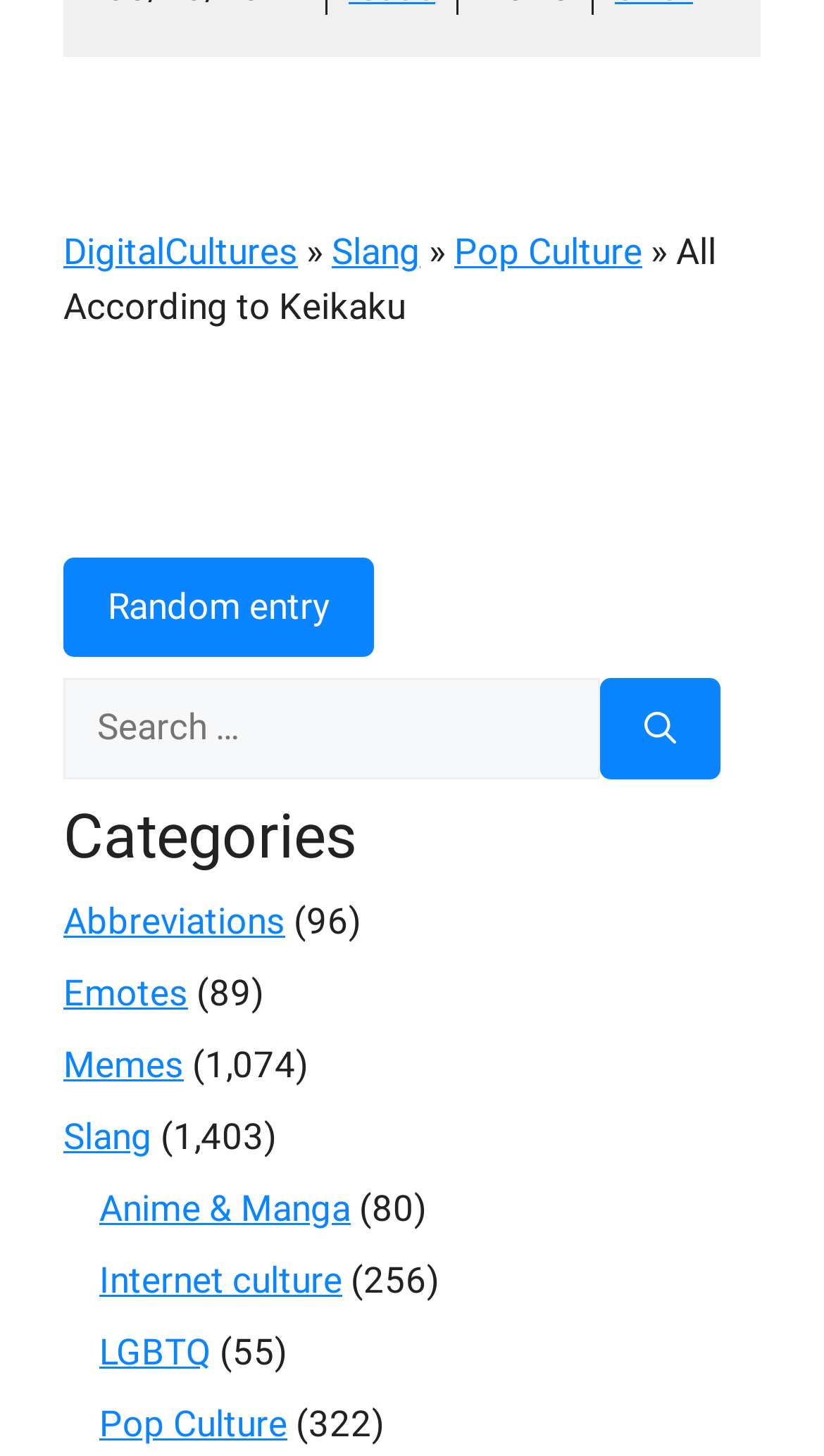Identify the bounding box coordinates of the clickable section necessary to follow the following instruction: "Click PPITT link". The coordinates should be presented as four float numbers from 0 to 1, i.e., [left, top, right, bottom].

None